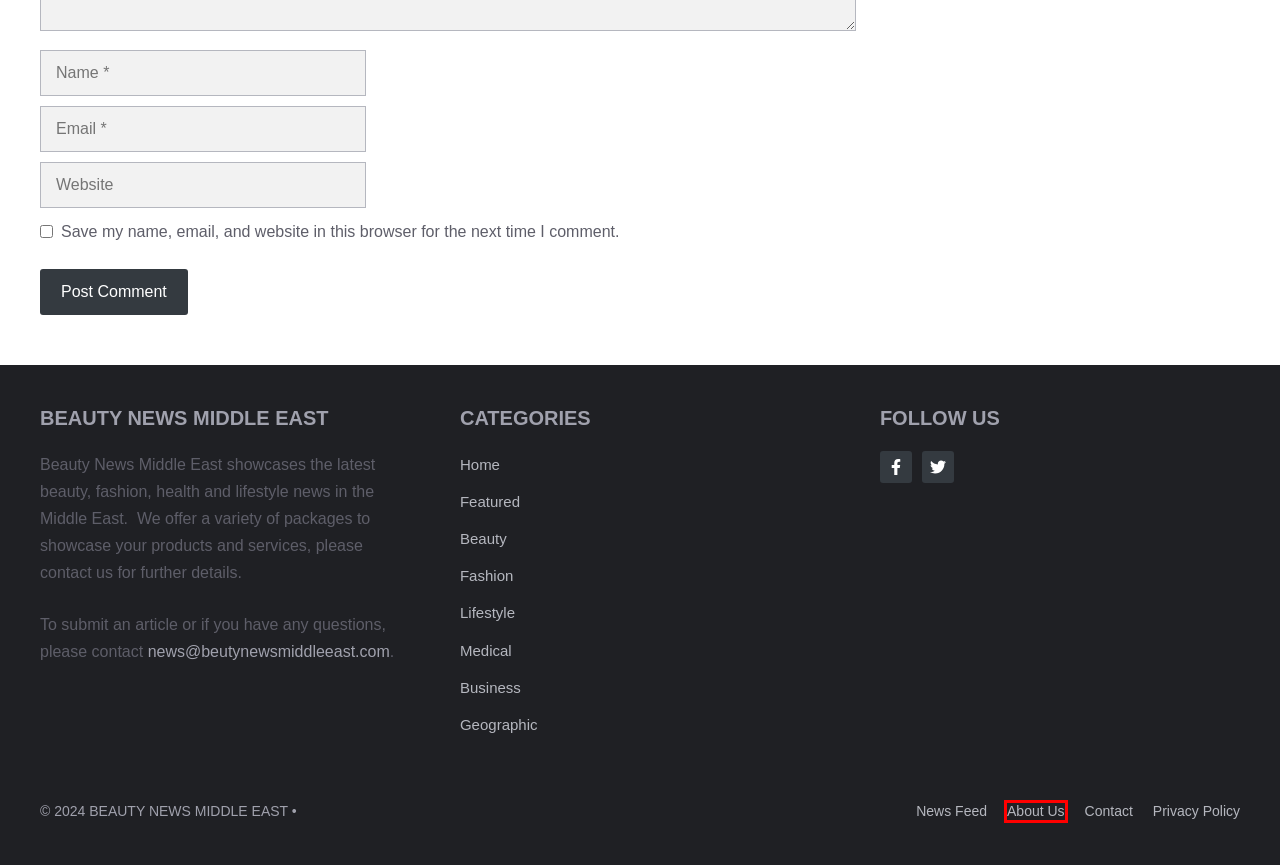You have been given a screenshot of a webpage, where a red bounding box surrounds a UI element. Identify the best matching webpage description for the page that loads after the element in the bounding box is clicked. Options include:
A. Beauty News Middle East - Showcasing The Latest Beauty News
B. lingerie Archives - Beauty News Middle East
C. Recipes Archives - Beauty News Middle East
D. Contact - Beauty News Middle East
E. About BNME - Beauty News Middle East
F. Hot Beauty Tips Archives - Beauty News Middle East
G. Beauty USA Archives - Beauty News Middle East
H. Men's Fashion Archives - Beauty News Middle East

E